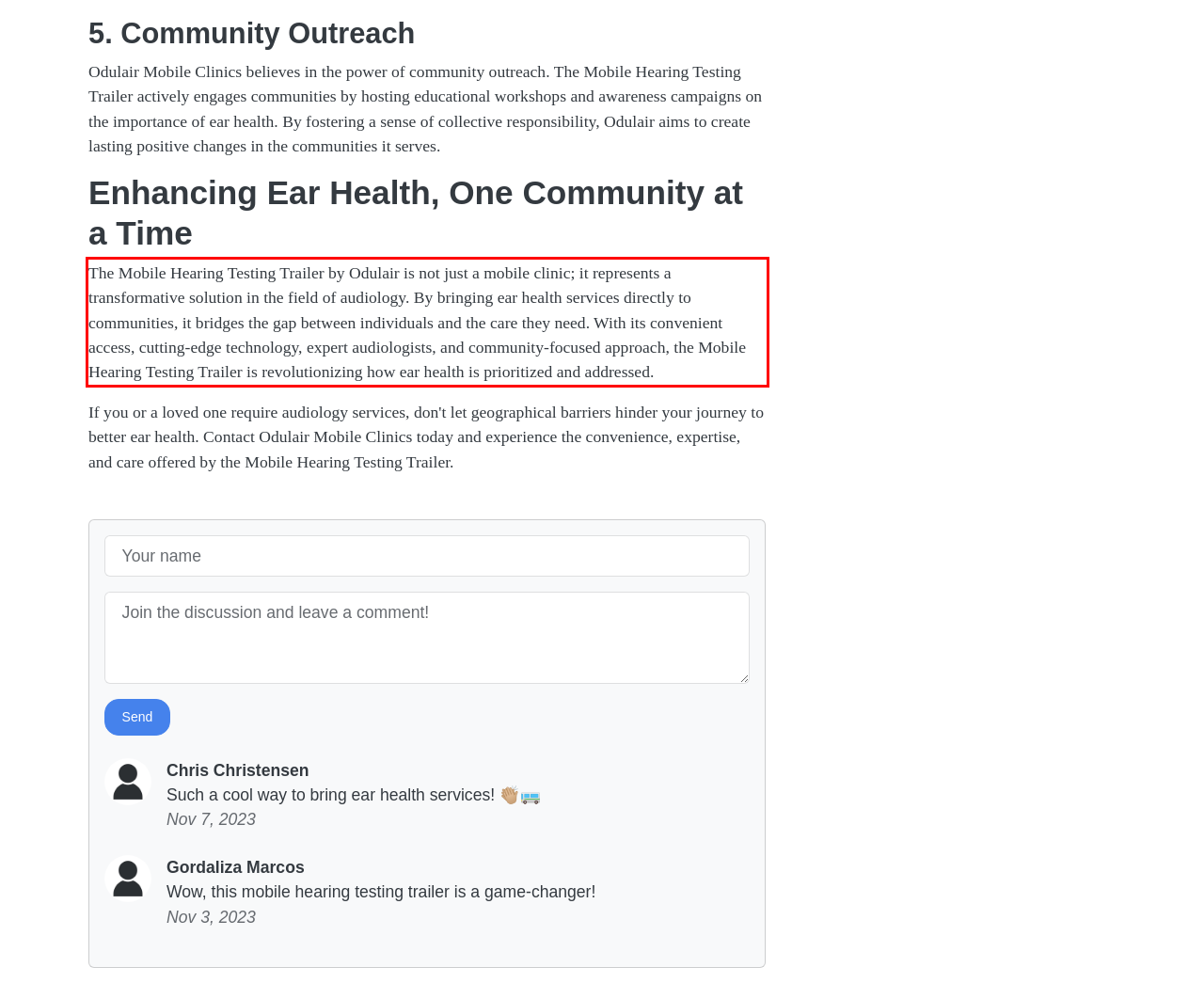Using the provided webpage screenshot, identify and read the text within the red rectangle bounding box.

The Mobile Hearing Testing Trailer by Odulair is not just a mobile clinic; it represents a transformative solution in the field of audiology. By bringing ear health services directly to communities, it bridges the gap between individuals and the care they need. With its convenient access, cutting-edge technology, expert audiologists, and community-focused approach, the Mobile Hearing Testing Trailer is revolutionizing how ear health is prioritized and addressed.